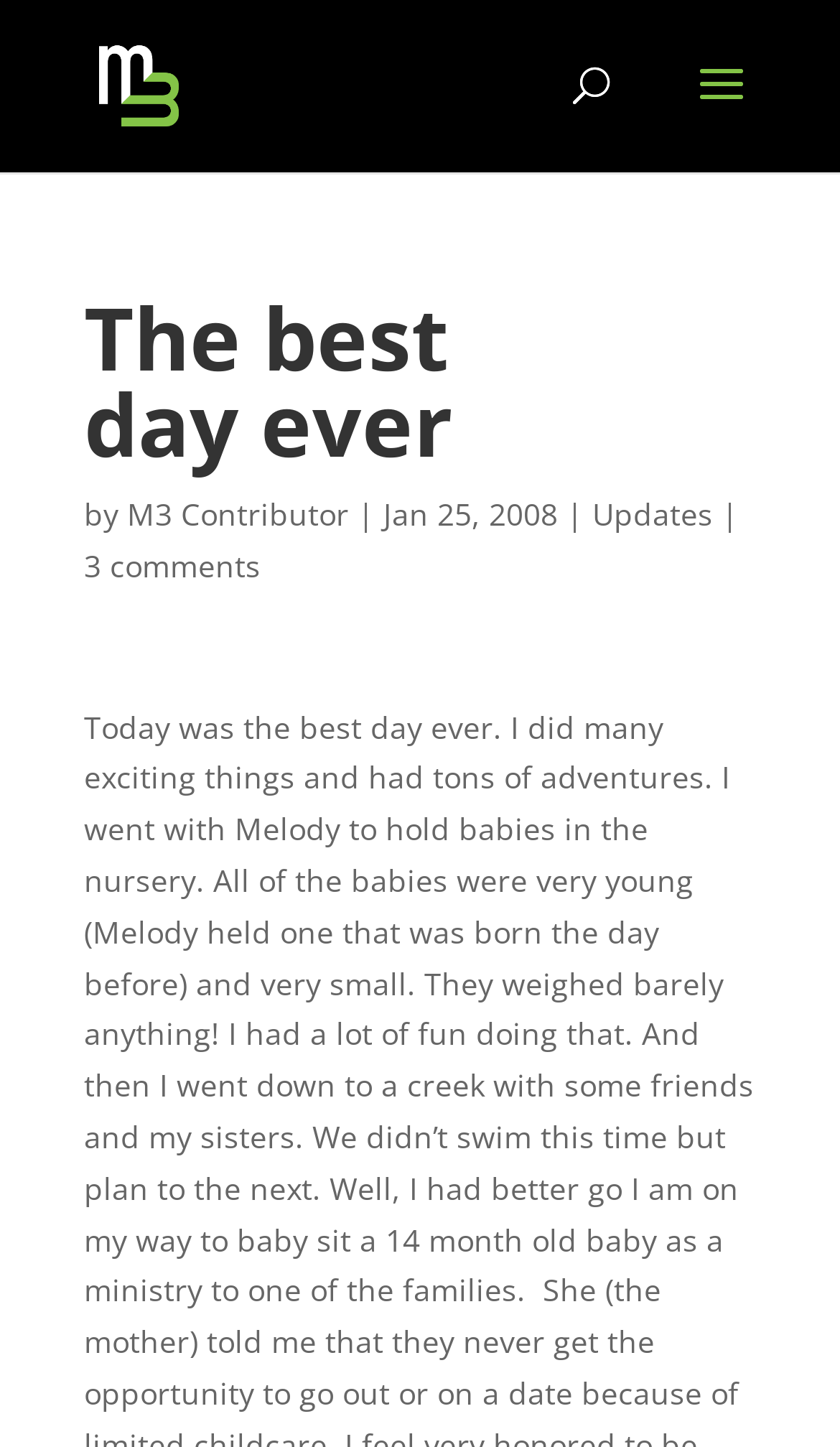Could you please study the image and provide a detailed answer to the question:
How many comments are there on this post?

The number of comments can be found below the title 'The best day ever', where it says '3 comments'.